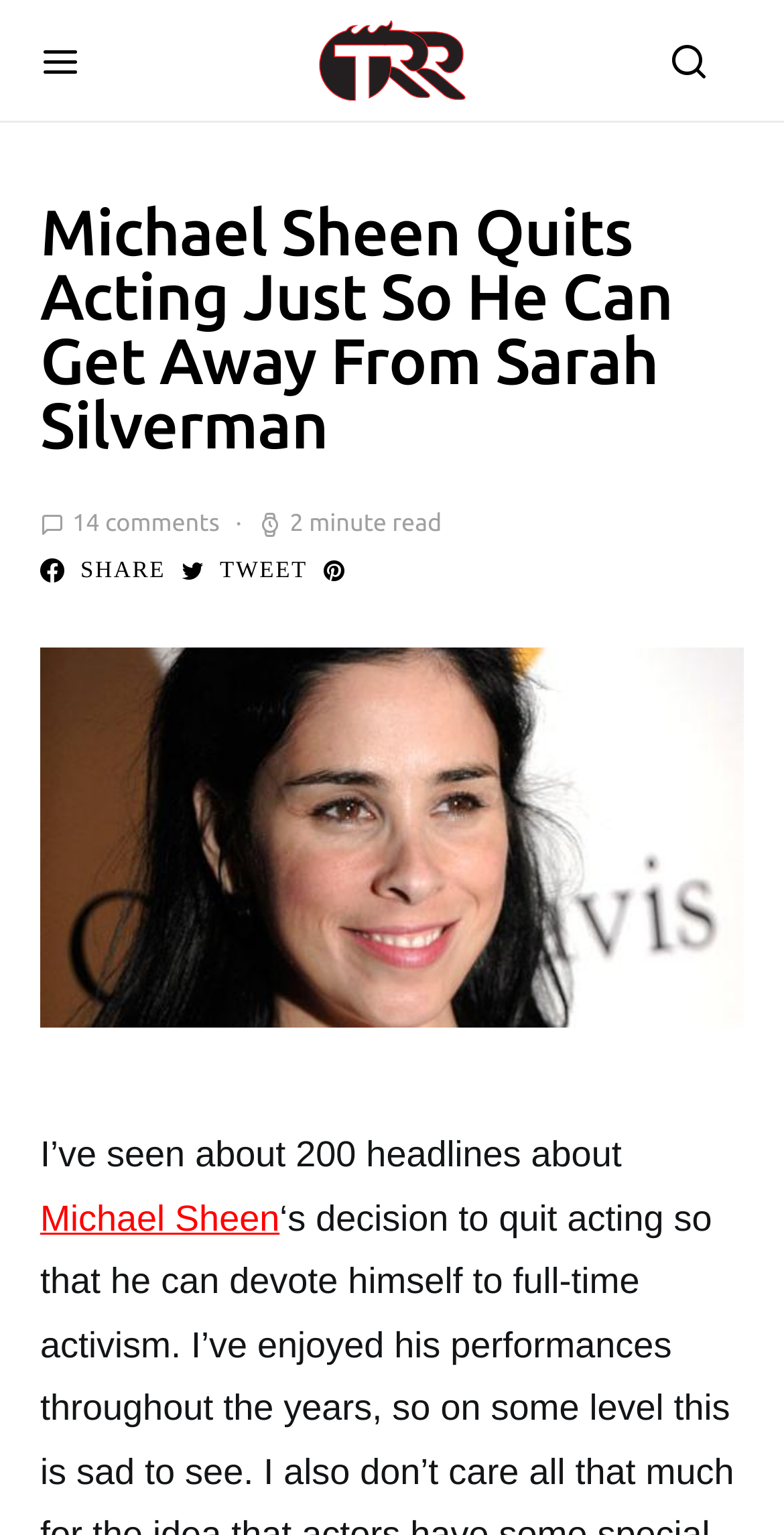Locate the bounding box coordinates of the UI element described by: "alt="TheRalphRetort.com"". The bounding box coordinates should consist of four float numbers between 0 and 1, i.e., [left, top, right, bottom].

[0.406, 0.013, 0.594, 0.065]